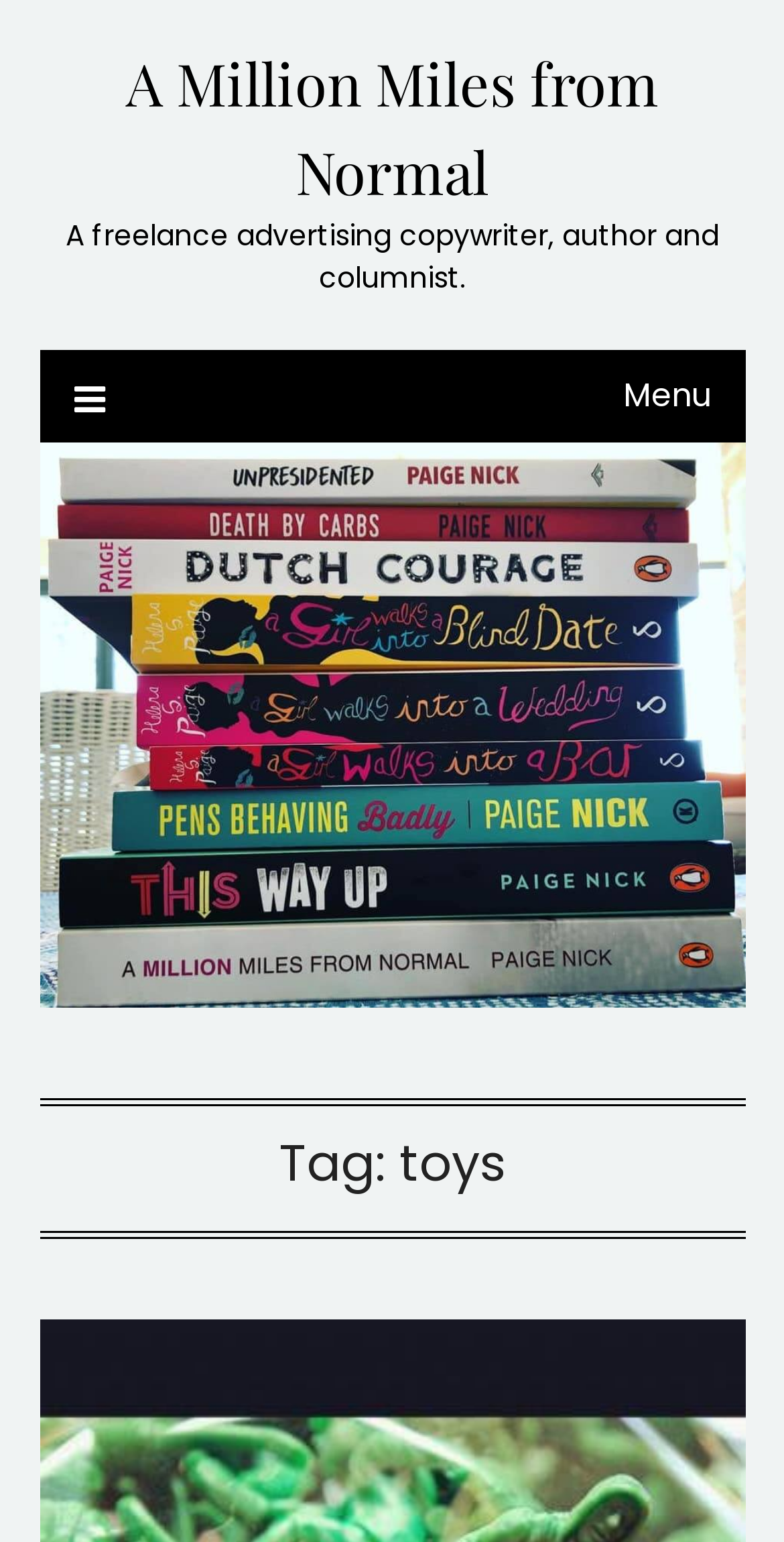Predict the bounding box of the UI element based on the description: "Menu". The coordinates should be four float numbers between 0 and 1, formatted as [left, top, right, bottom].

[0.095, 0.227, 0.905, 0.287]